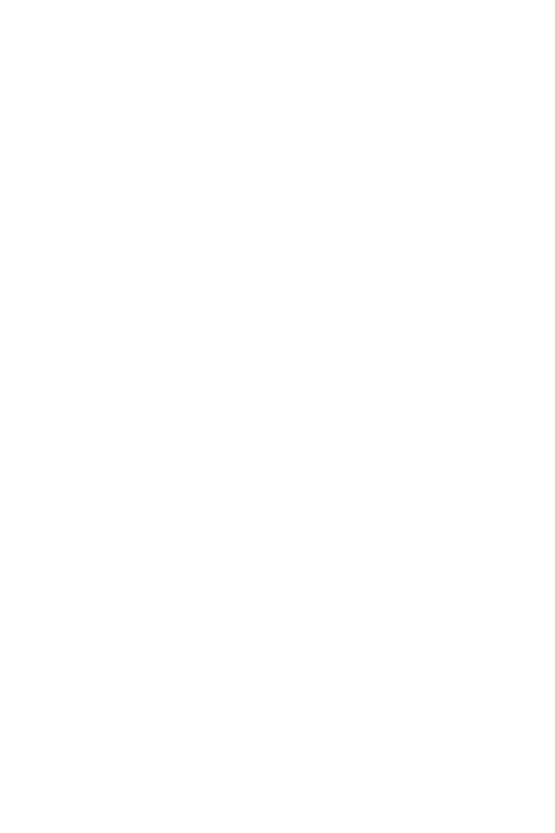Is the dress currently available for purchase?
From the details in the image, provide a complete and detailed answer to the question.

The caption explicitly states that the dress is currently unavailable for purchase, implying that it is not currently in stock or available for customers to buy.